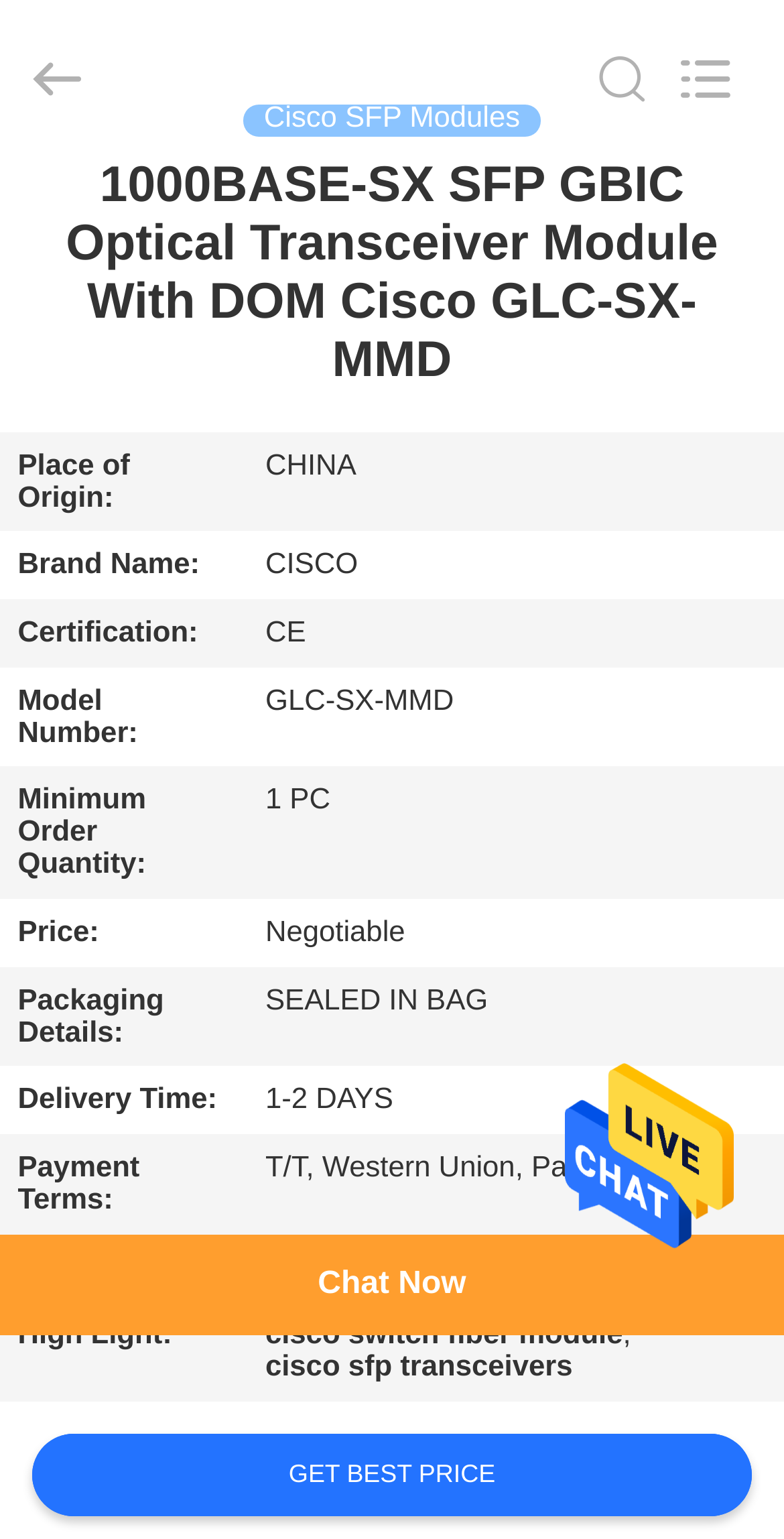Given the webpage screenshot and the description, determine the bounding box coordinates (top-left x, top-left y, bottom-right x, bottom-right y) that define the location of the UI element matching this description: Get Best Price

[0.04, 0.931, 0.96, 0.985]